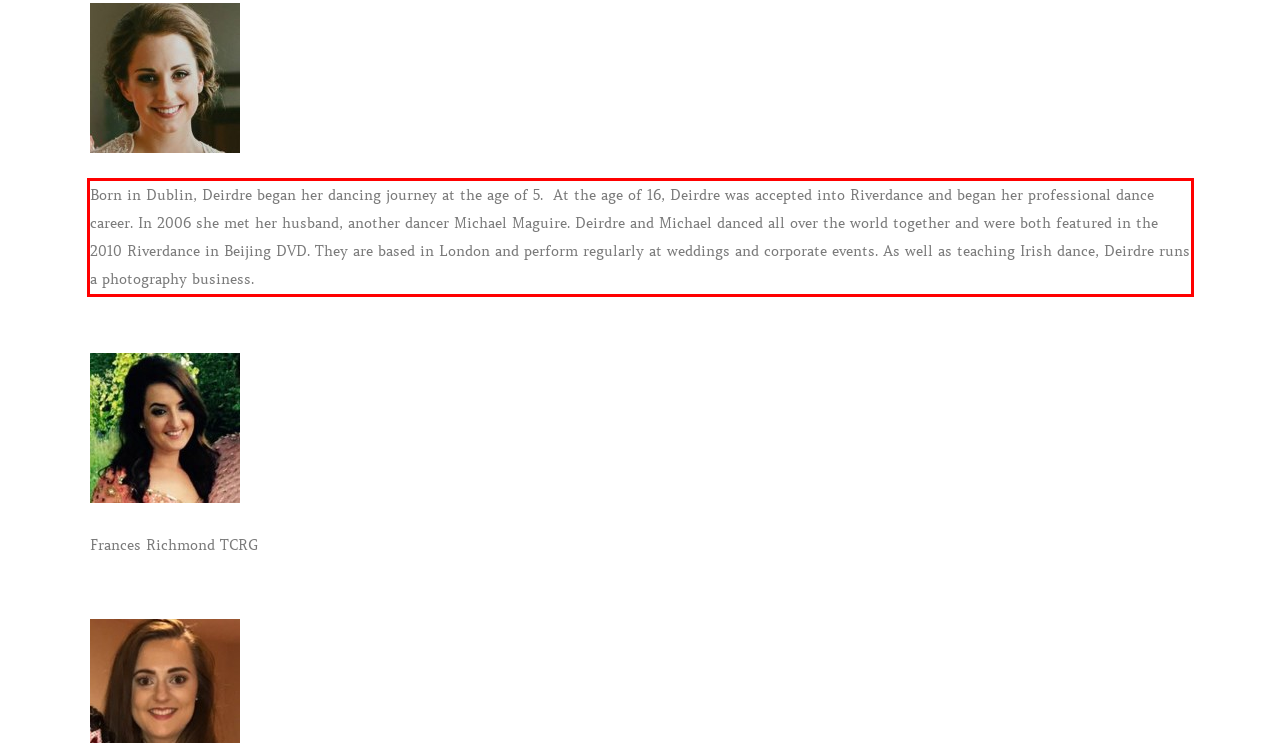Please extract the text content within the red bounding box on the webpage screenshot using OCR.

Born in Dublin, Deirdre began her dancing journey at the age of 5. At the age of 16, Deirdre was accepted into Riverdance and began her professional dance career. In 2006 she met her husband, another dancer Michael Maguire. Deirdre and Michael danced all over the world together and were both featured in the 2010 Riverdance in Beijing DVD. They are based in London and perform regularly at weddings and corporate events. As well as teaching Irish dance, Deirdre runs a photography business.